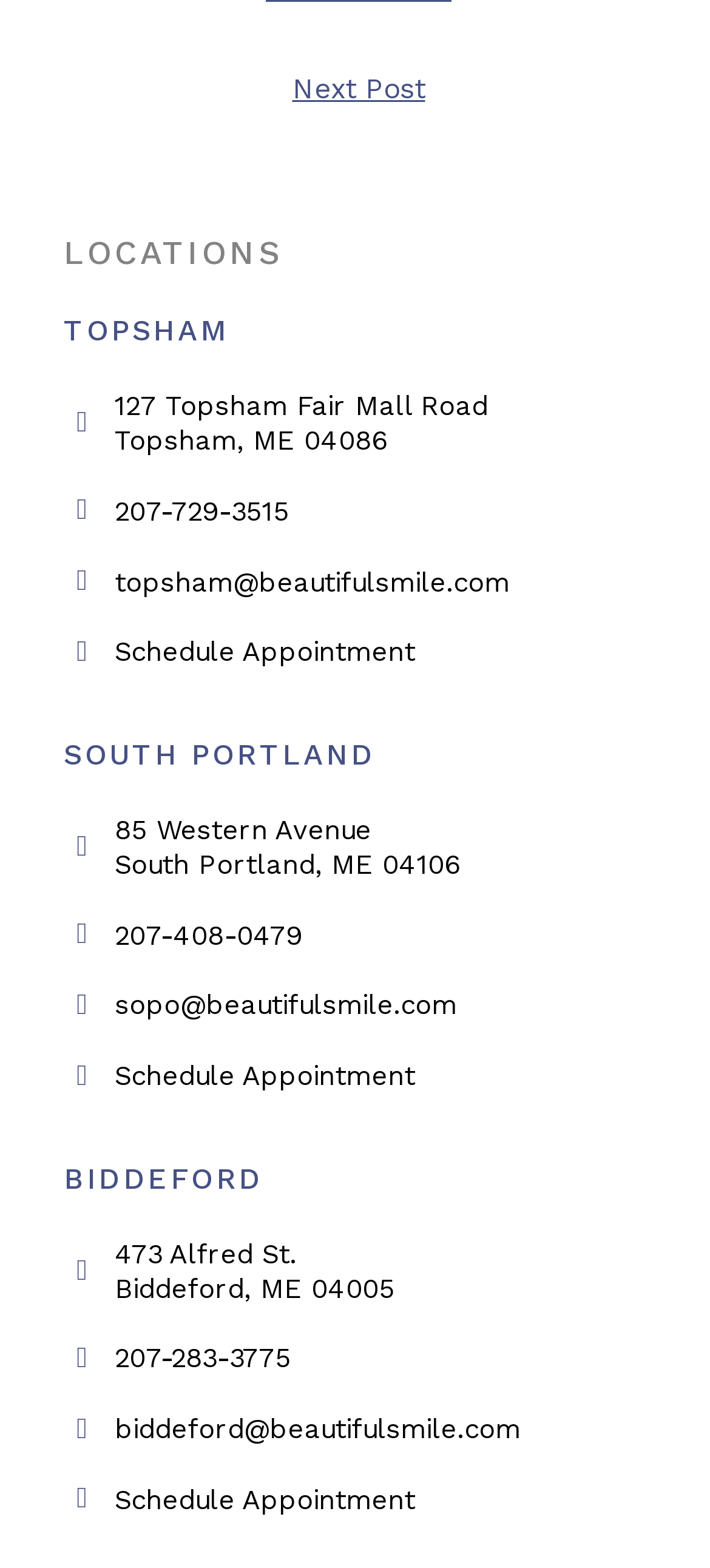Provide the bounding box coordinates of the HTML element this sentence describes: "Next Post →". The bounding box coordinates consist of four float numbers between 0 and 1, i.e., [left, top, right, bottom].

[0.025, 0.038, 0.985, 0.08]